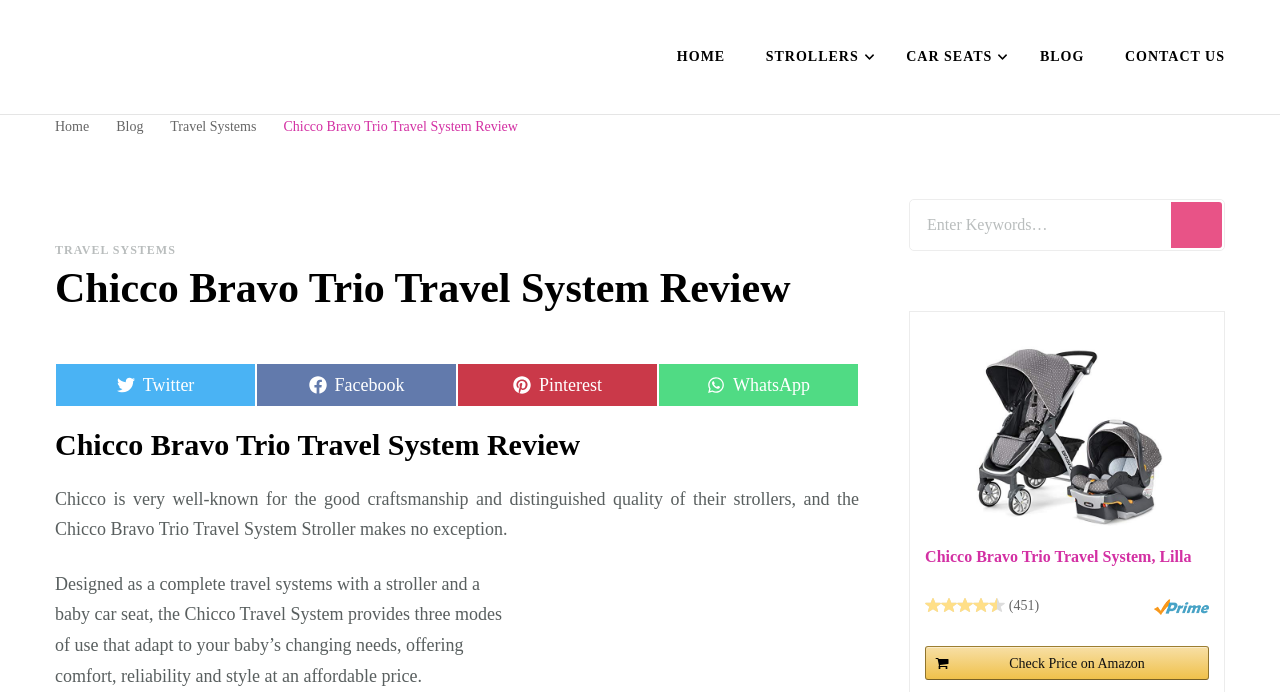Find the bounding box coordinates of the clickable area required to complete the following action: "Click on the 'HOME' link".

[0.515, 0.0, 0.581, 0.164]